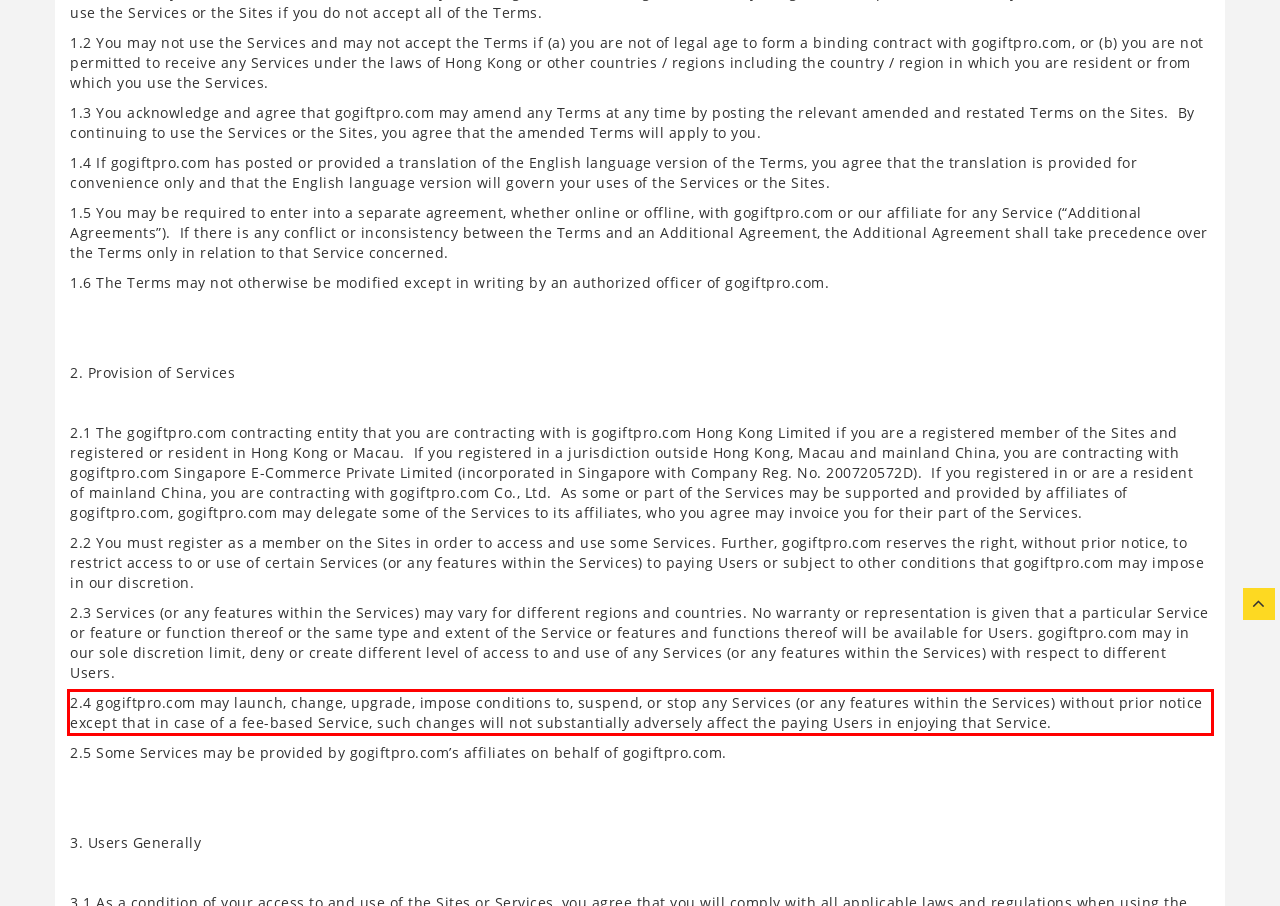You have a webpage screenshot with a red rectangle surrounding a UI element. Extract the text content from within this red bounding box.

2.4 gogiftpro.com may launch, change, upgrade, impose conditions to, suspend, or stop any Services (or any features within the Services) without prior notice except that in case of a fee-based Service, such changes will not substantially adversely affect the paying Users in enjoying that Service.